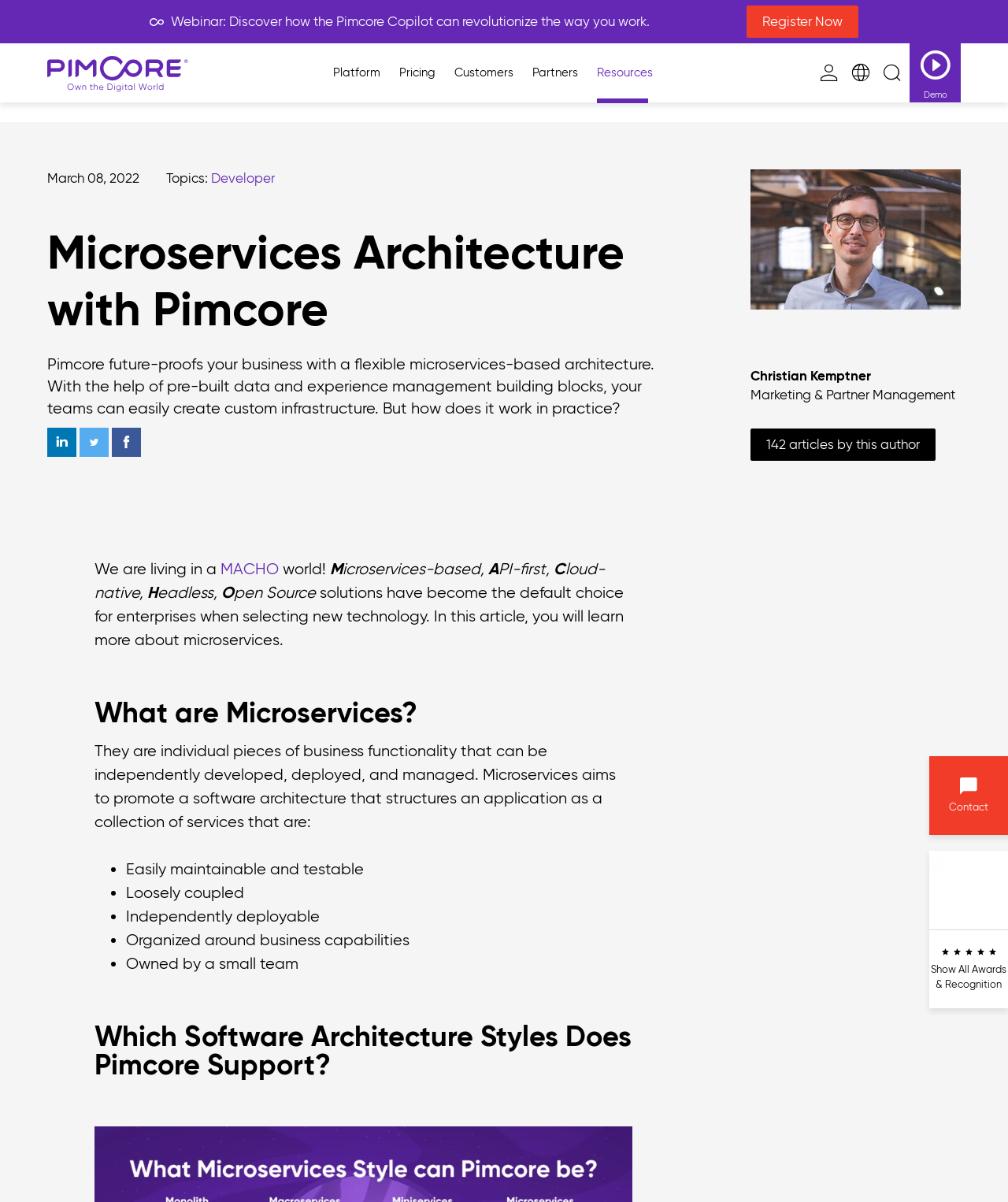Show the bounding box coordinates of the element that should be clicked to complete the task: "Read the article about MACHO".

[0.219, 0.465, 0.277, 0.481]